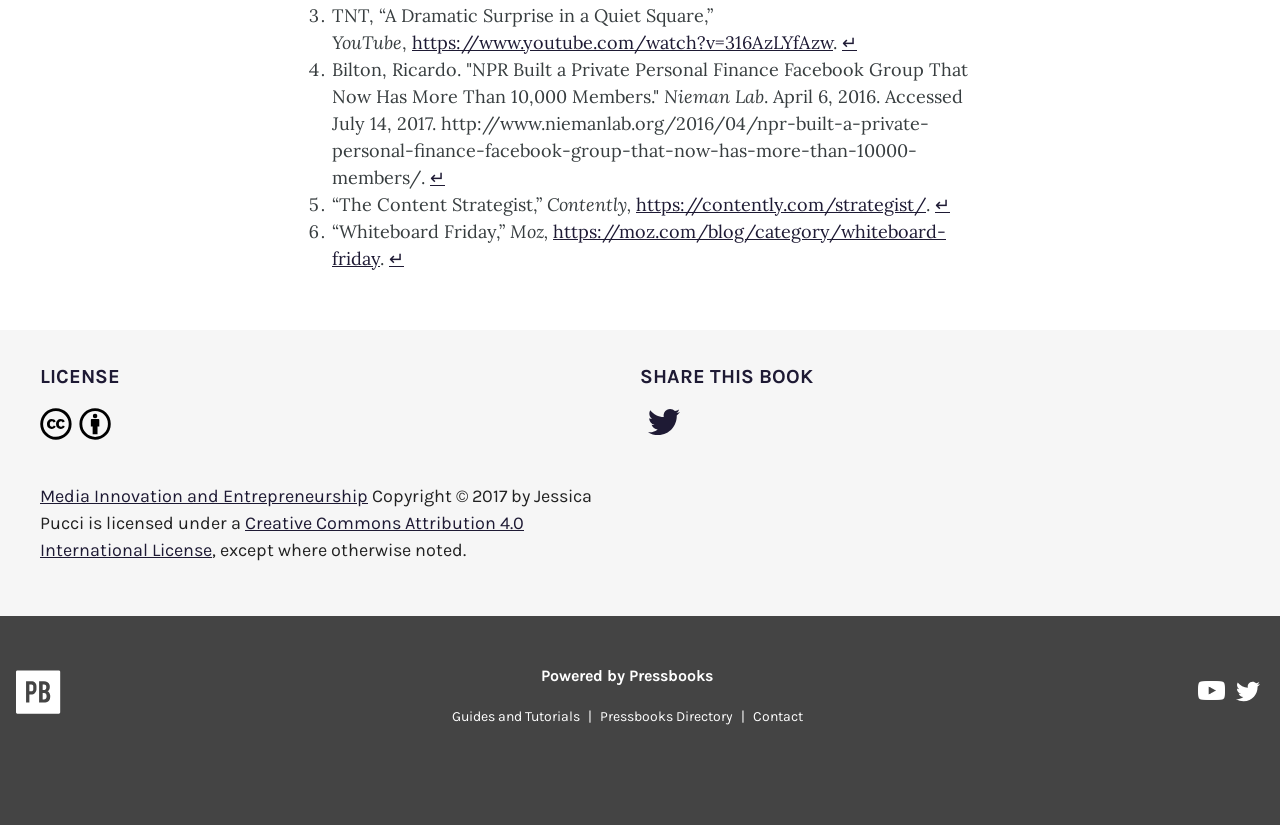Find the coordinates for the bounding box of the element with this description: "Contact".

[0.582, 0.858, 0.633, 0.878]